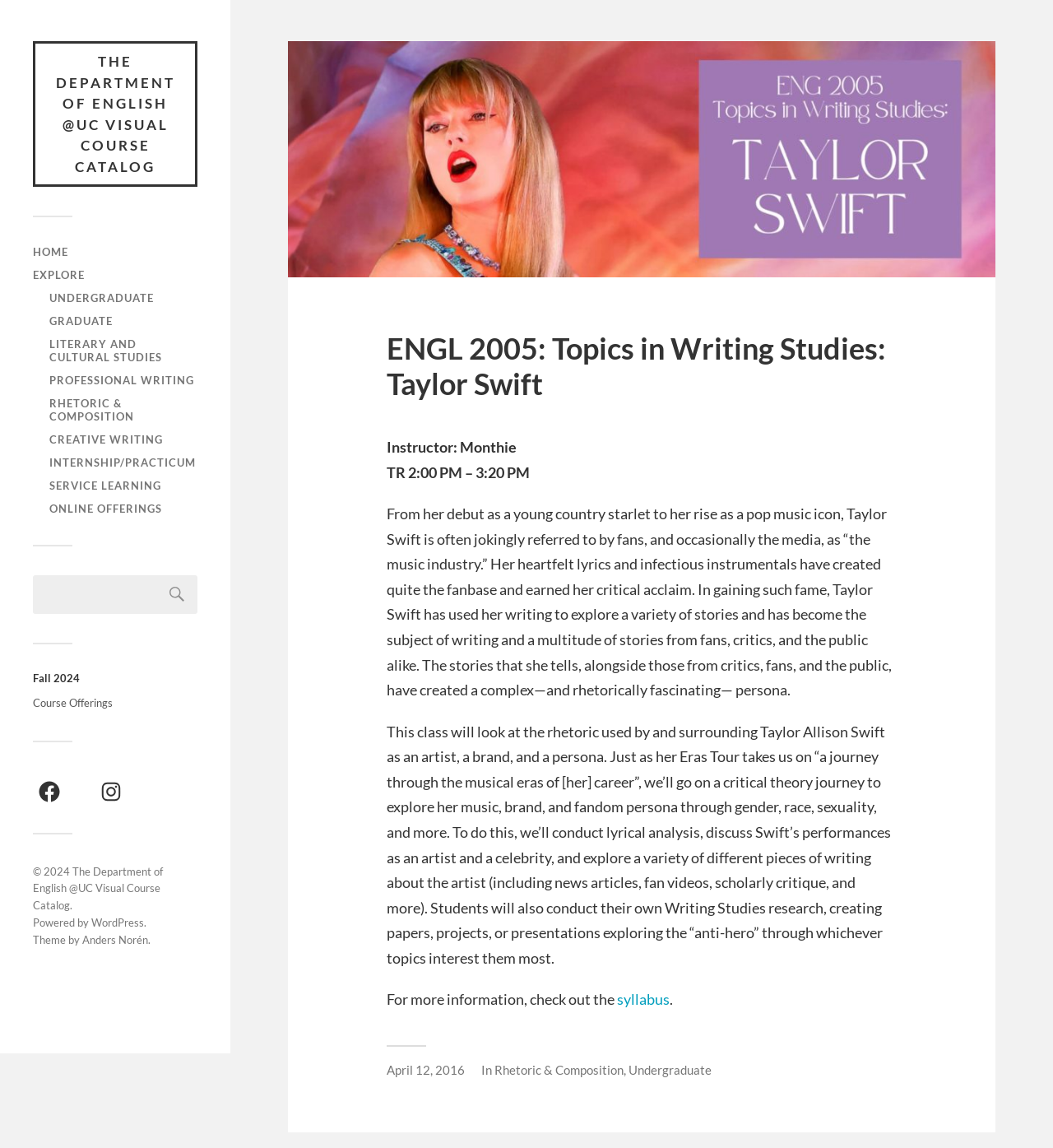Please provide a one-word or phrase answer to the question: 
What is the format of the course?

TR 2:00 PM – 3:20 PM